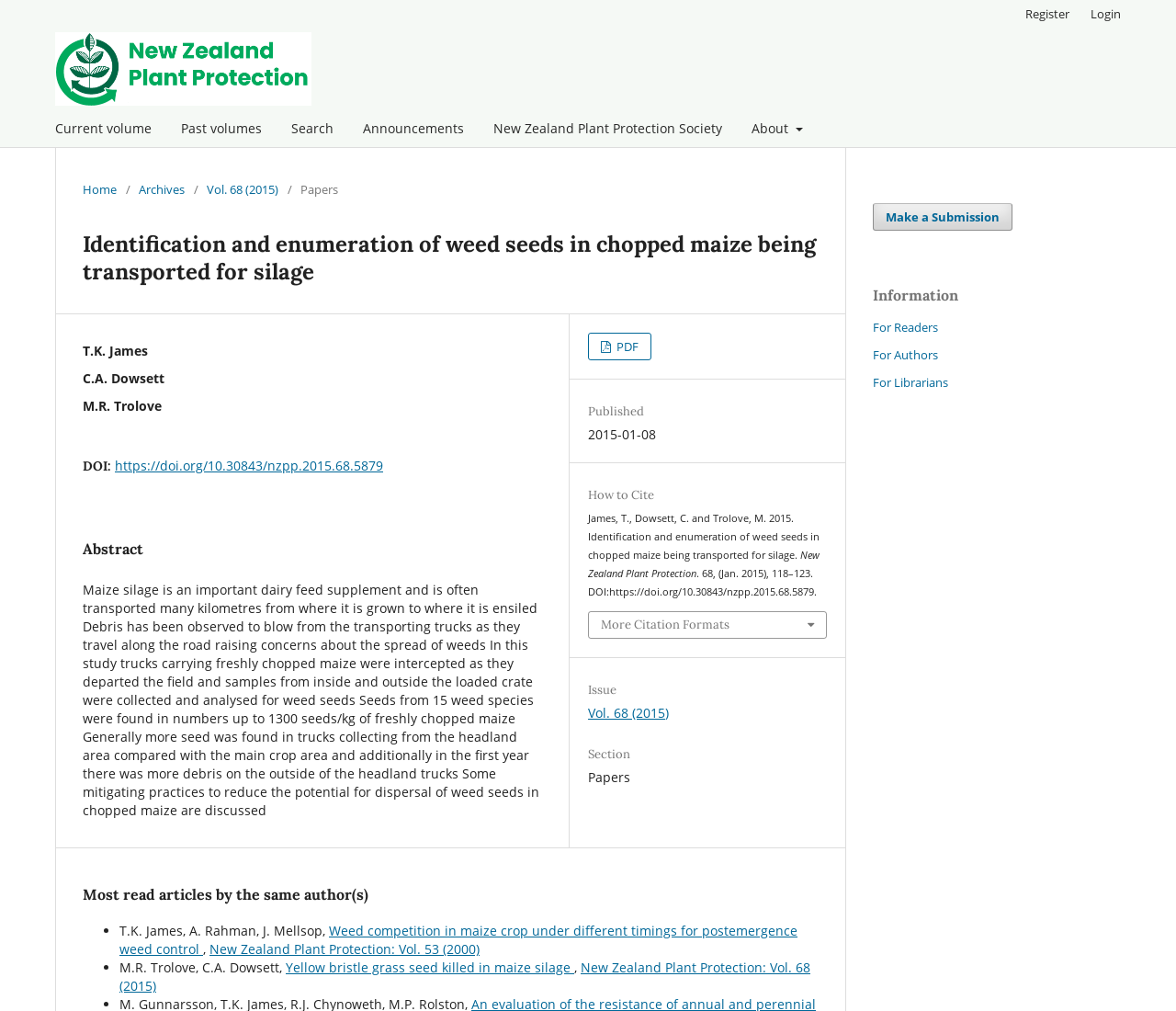Who are the authors of the article?
Give a one-word or short-phrase answer derived from the screenshot.

T.K. James, C.A. Dowsett, M.R. Trolove